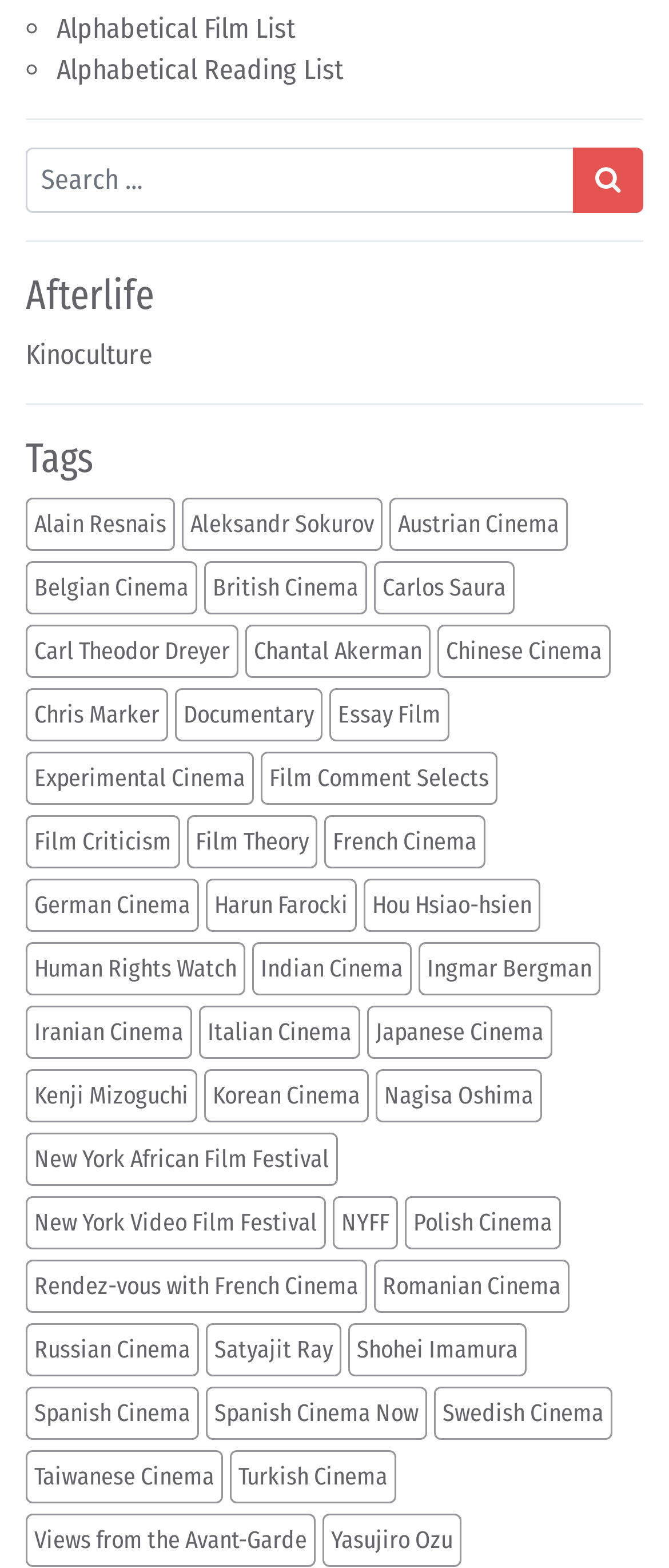Please identify the bounding box coordinates of the clickable area that will fulfill the following instruction: "Explore films by Alain Resnais". The coordinates should be in the format of four float numbers between 0 and 1, i.e., [left, top, right, bottom].

[0.038, 0.317, 0.262, 0.351]